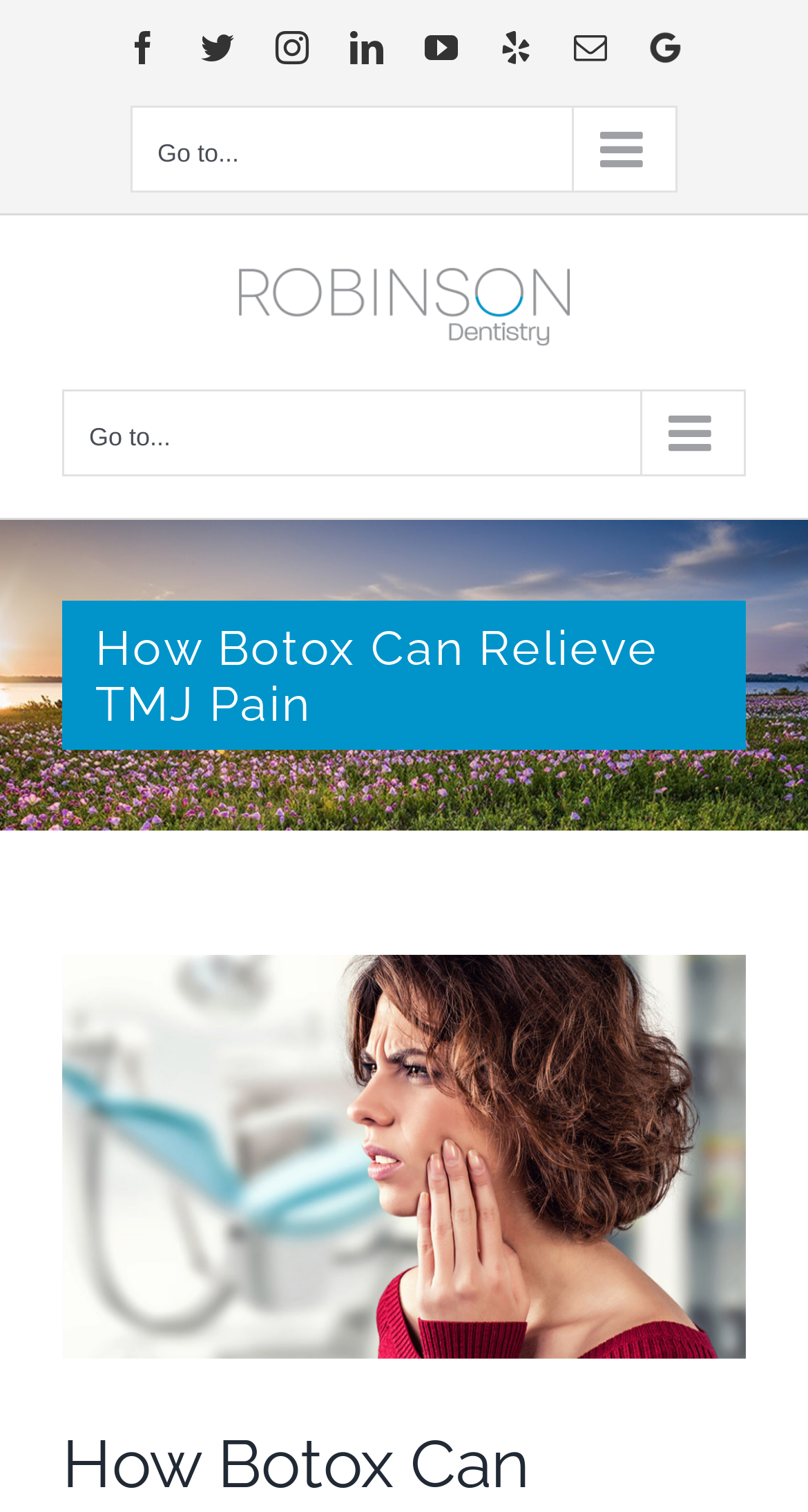Could you identify the text that serves as the heading for this webpage?

How Botox Can Relieve TMJ Pain